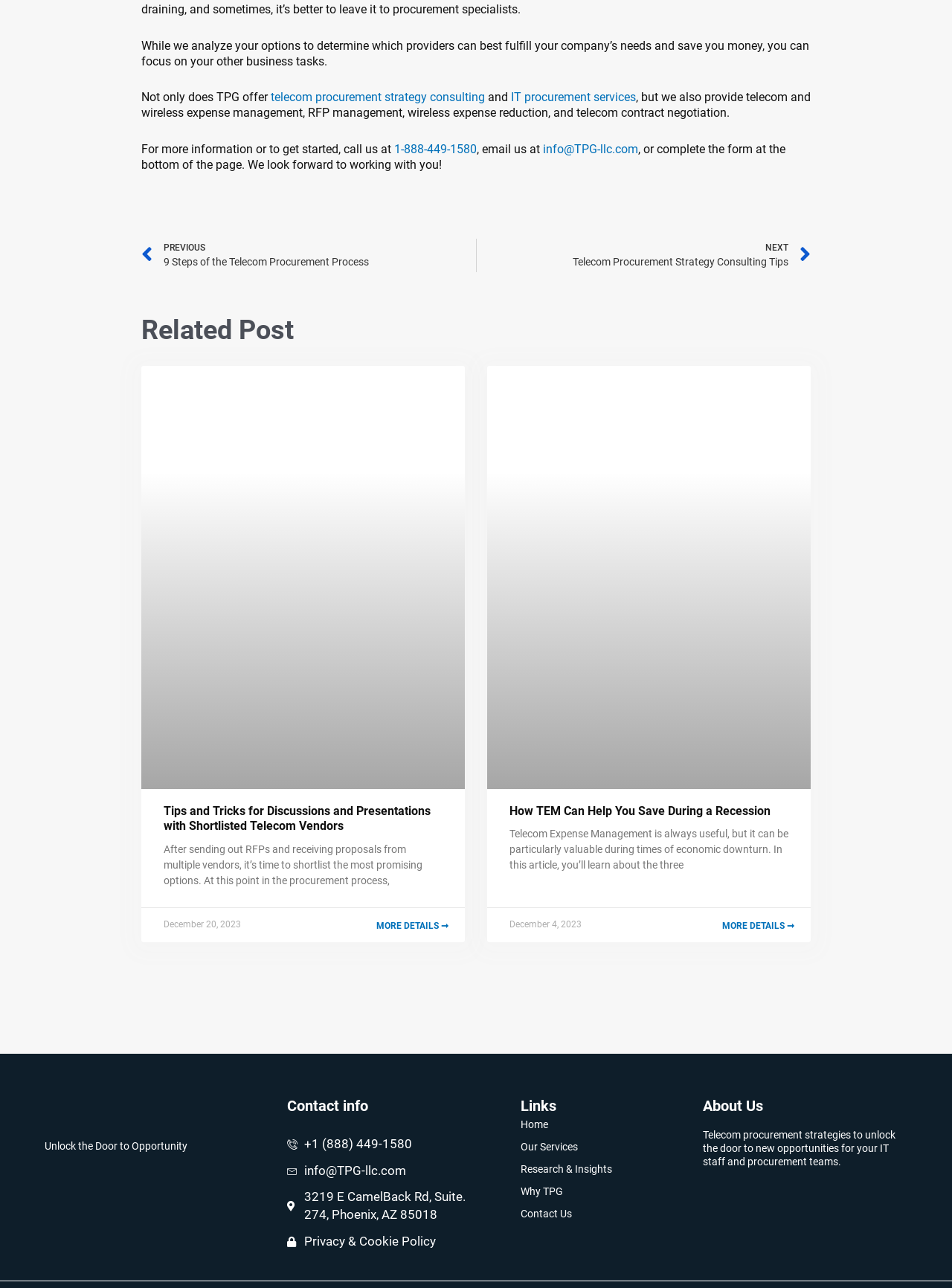Give the bounding box coordinates for the element described by: "Contact Us".

None